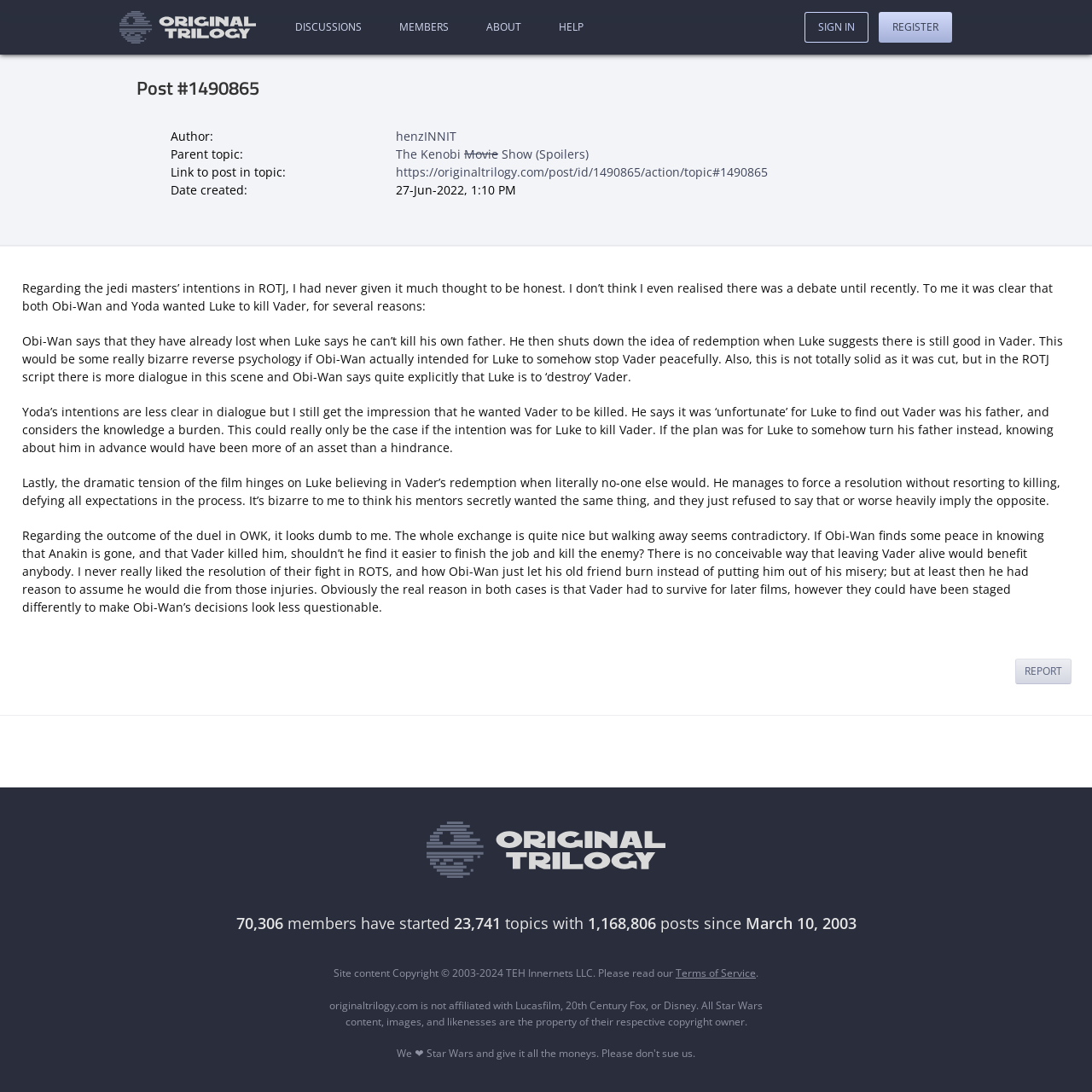Identify the bounding box coordinates necessary to click and complete the given instruction: "Click the logo".

[0.109, 0.01, 0.234, 0.04]